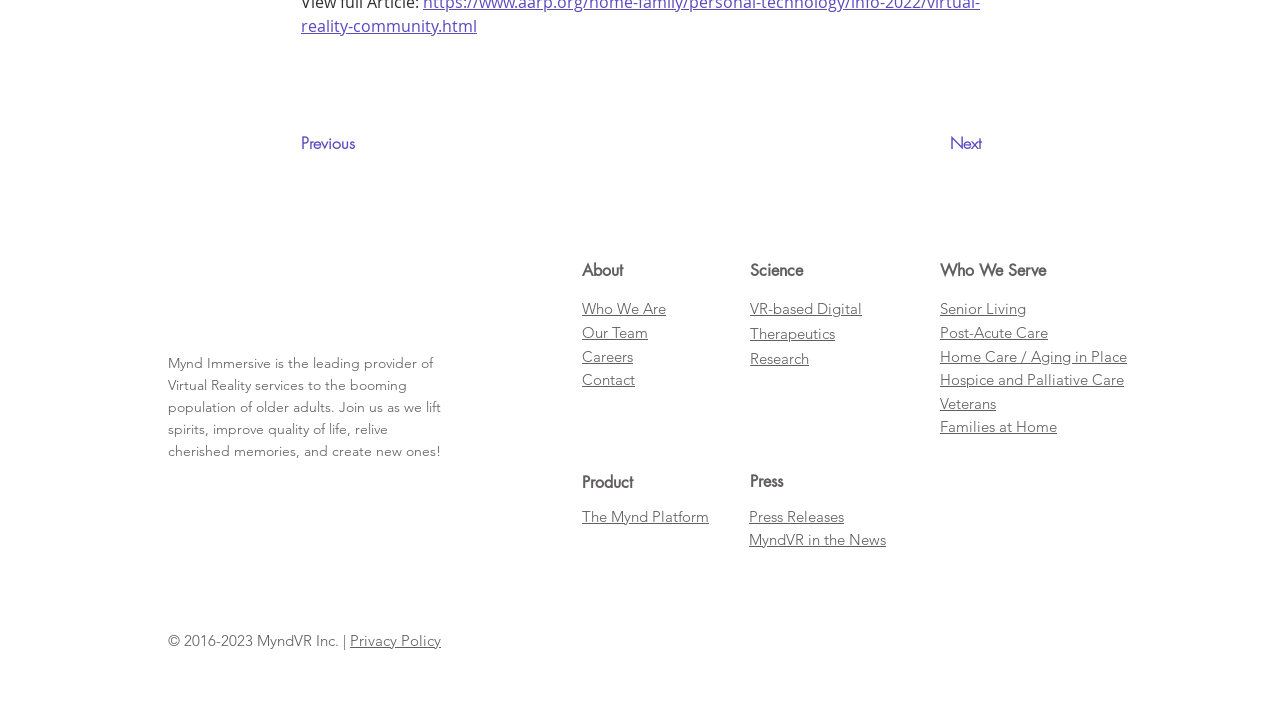What are the sections on the webpage?
Based on the image, please offer an in-depth response to the question.

The sections on the webpage are obtained from the static text elements '​About', '​Product', '​Science', '​Who We Serve', and 'Press' which are located at different positions on the webpage.